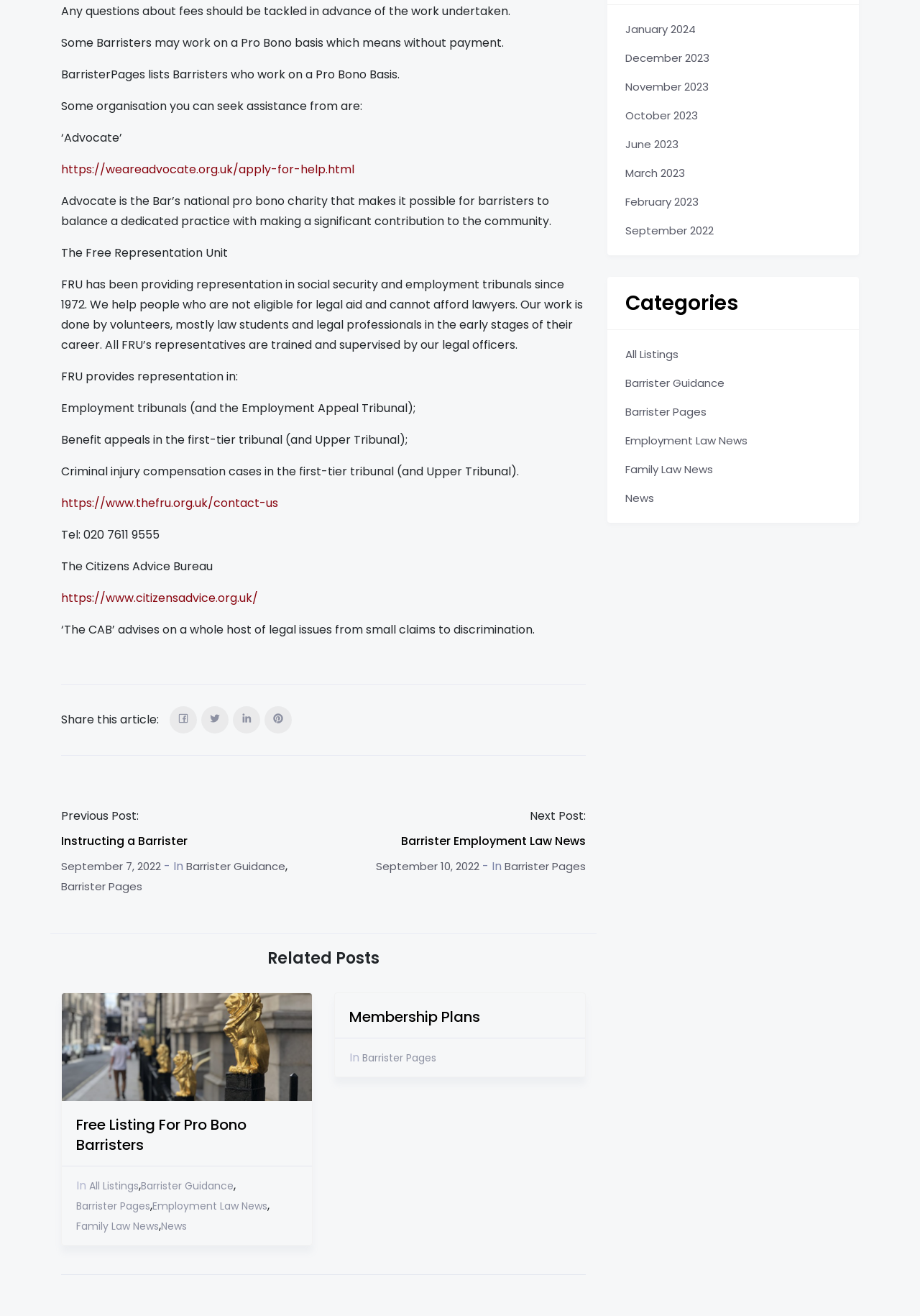Identify and provide the bounding box for the element described by: "Barrister Employment Law News".

[0.363, 0.632, 0.637, 0.647]